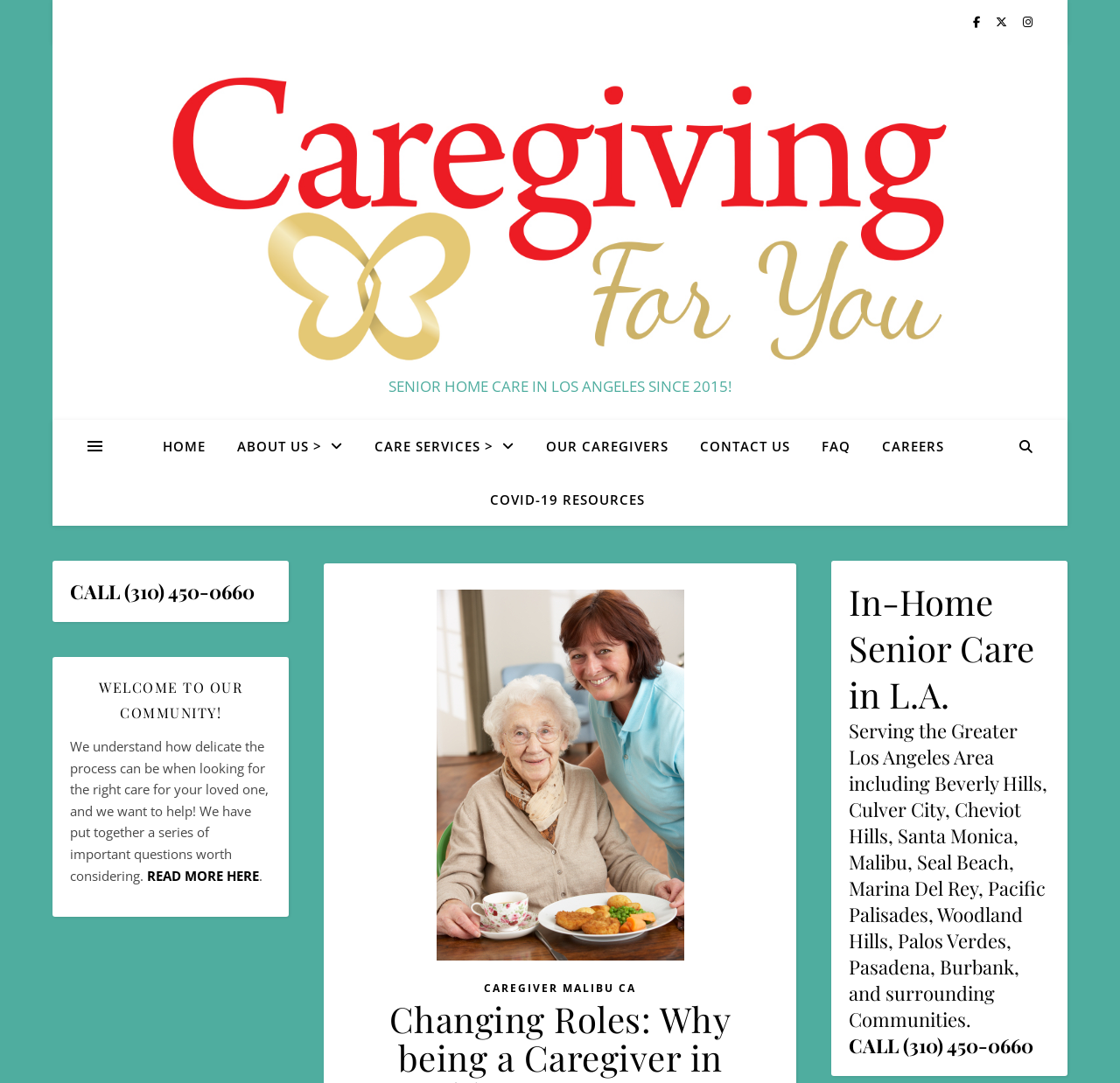Provide your answer to the question using just one word or phrase: What is the image on the right side of the webpage about?

Caregiver Malibu CA